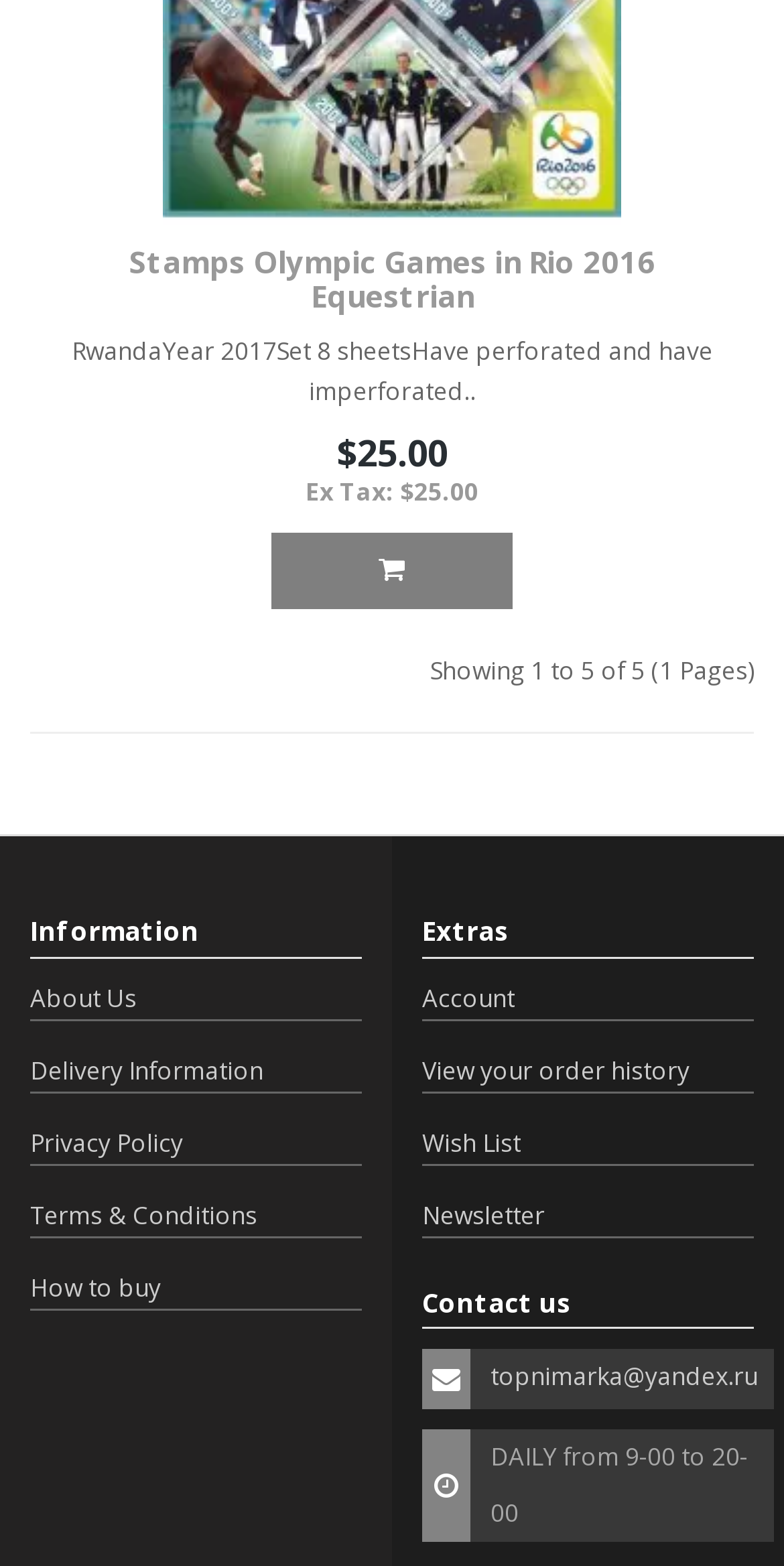Show the bounding box coordinates of the region that should be clicked to follow the instruction: "View your order history."

[0.538, 0.671, 0.962, 0.698]